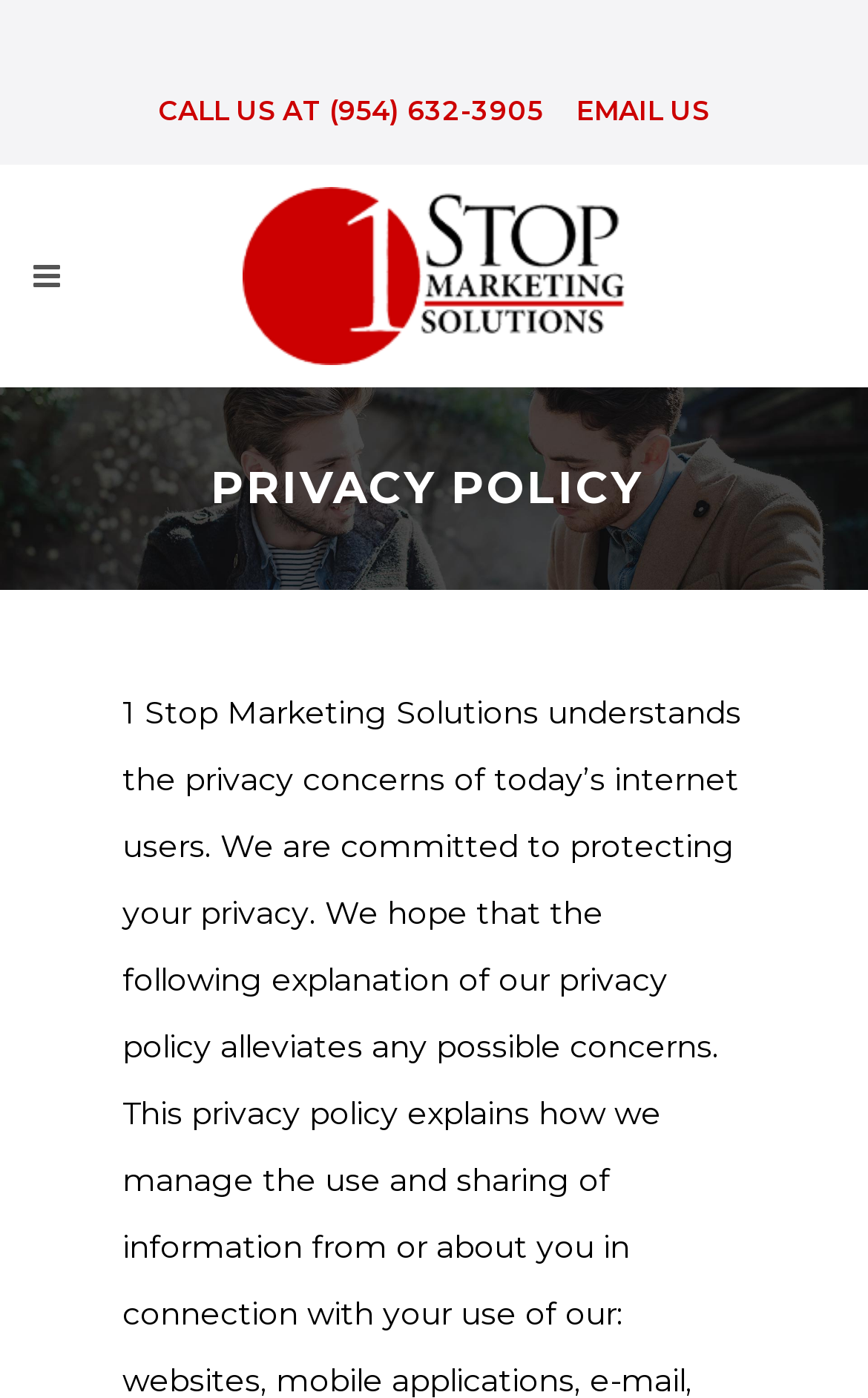What is the phone number to call?
Answer the question with as much detail as you can, using the image as a reference.

I found the phone number by looking at the link 'CALL US AT (954) 632-3905' which is located at the top of the page.